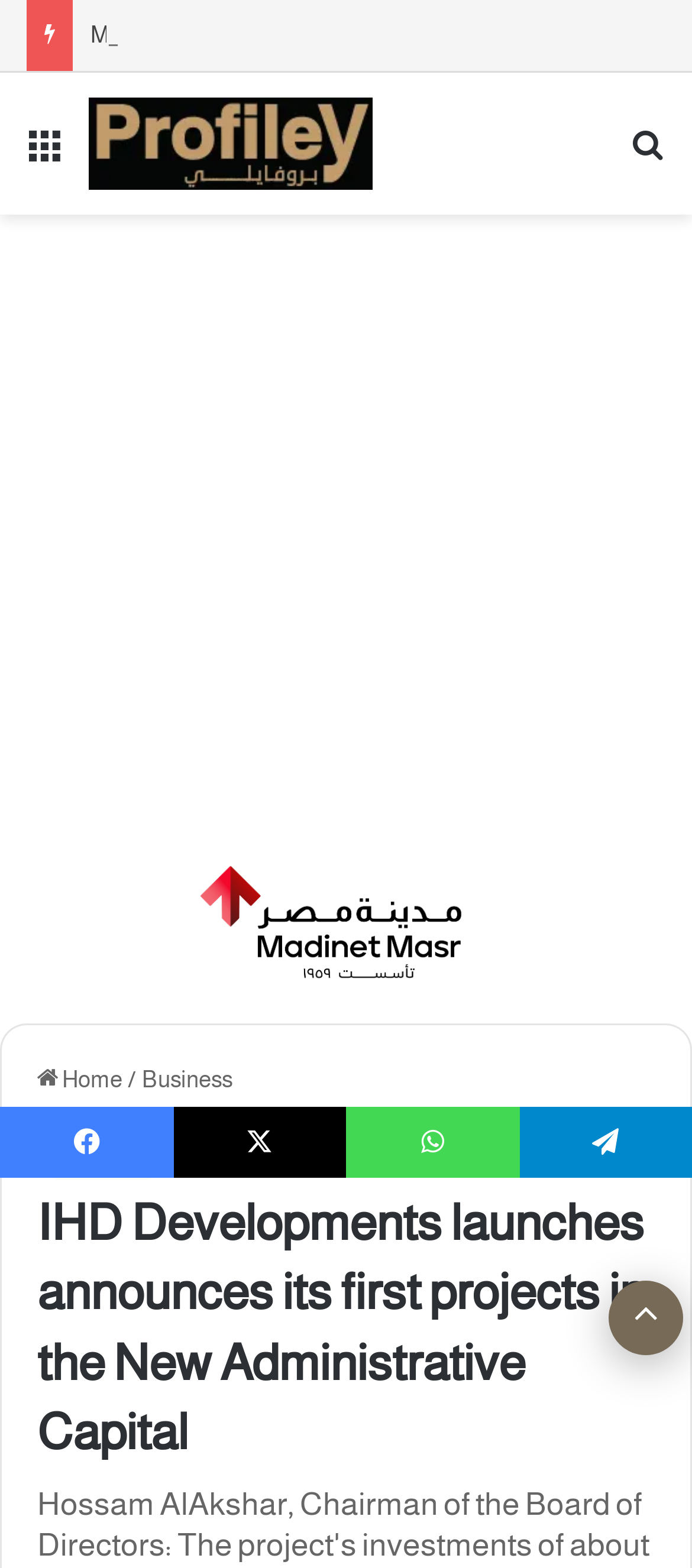What is the function of the button with the icon ''?
Refer to the image and give a detailed answer to the query.

I found a link element with the text ' Back to top button' which indicates that the button with the icon '' is used to go back to the top of the page.